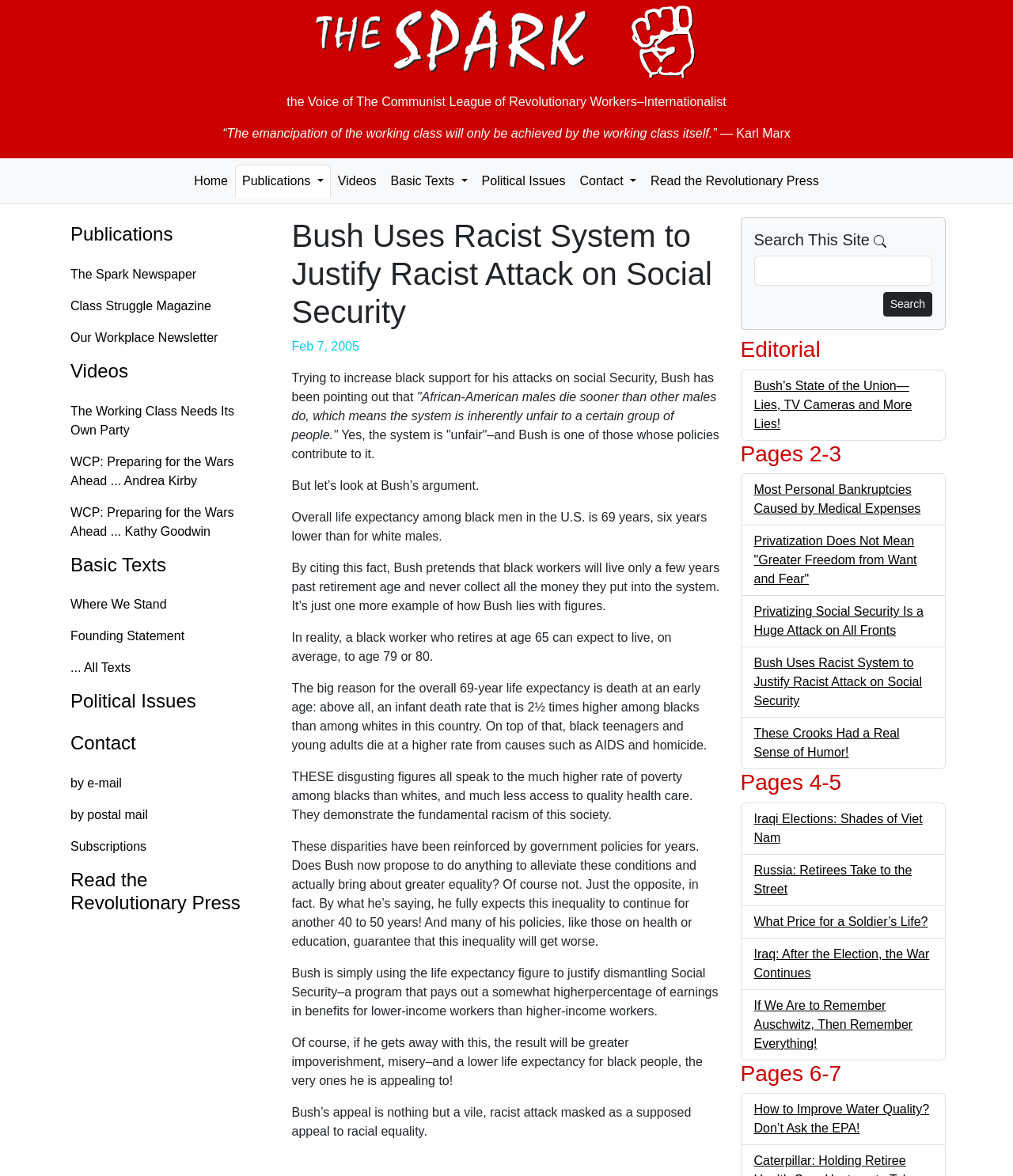Pinpoint the bounding box coordinates of the element to be clicked to execute the instruction: "Search for something on this site".

[0.744, 0.217, 0.92, 0.243]